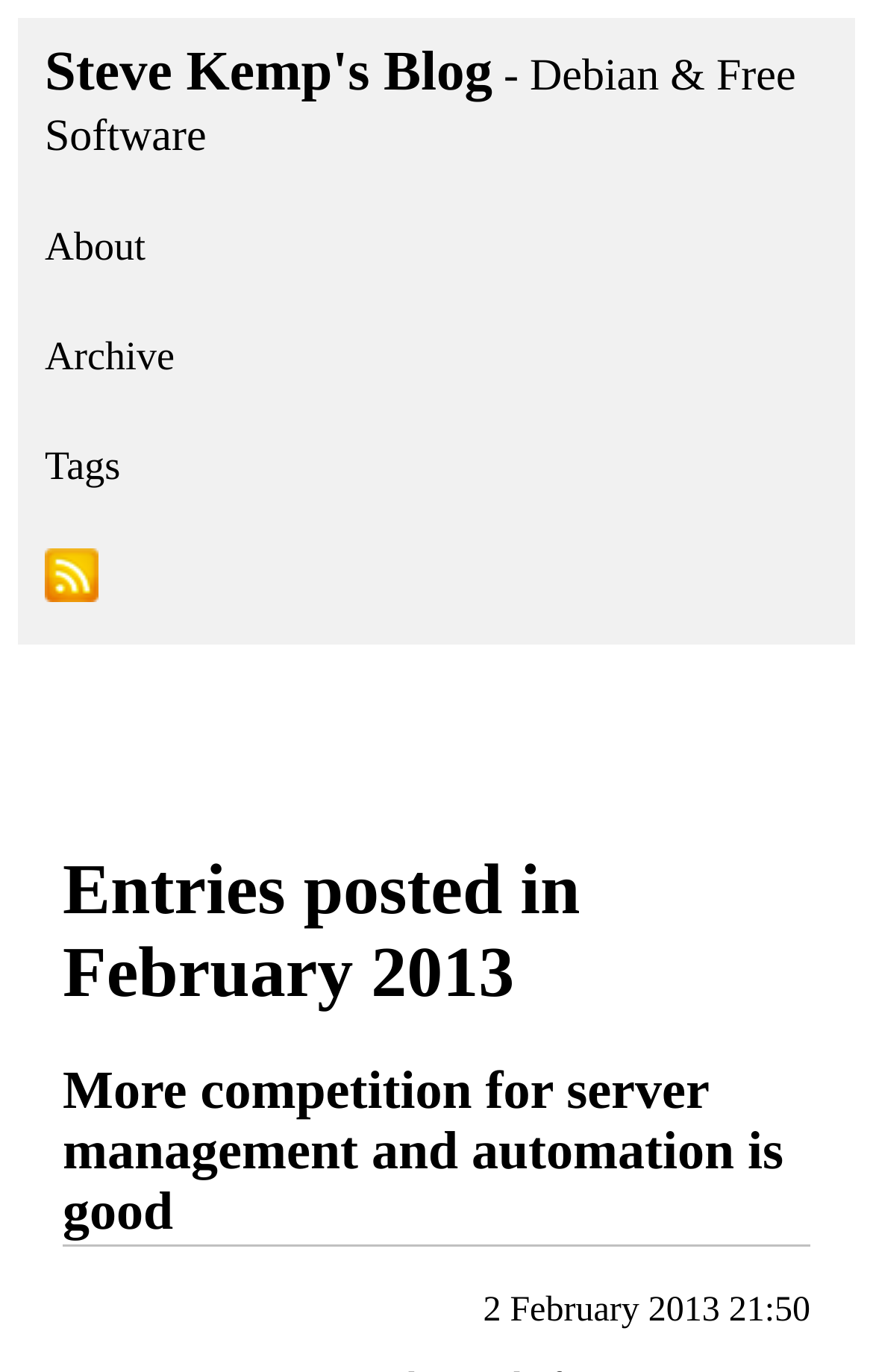Find and provide the bounding box coordinates for the UI element described with: "parent_node: About title="RSS Feed"".

[0.021, 0.38, 0.979, 0.47]